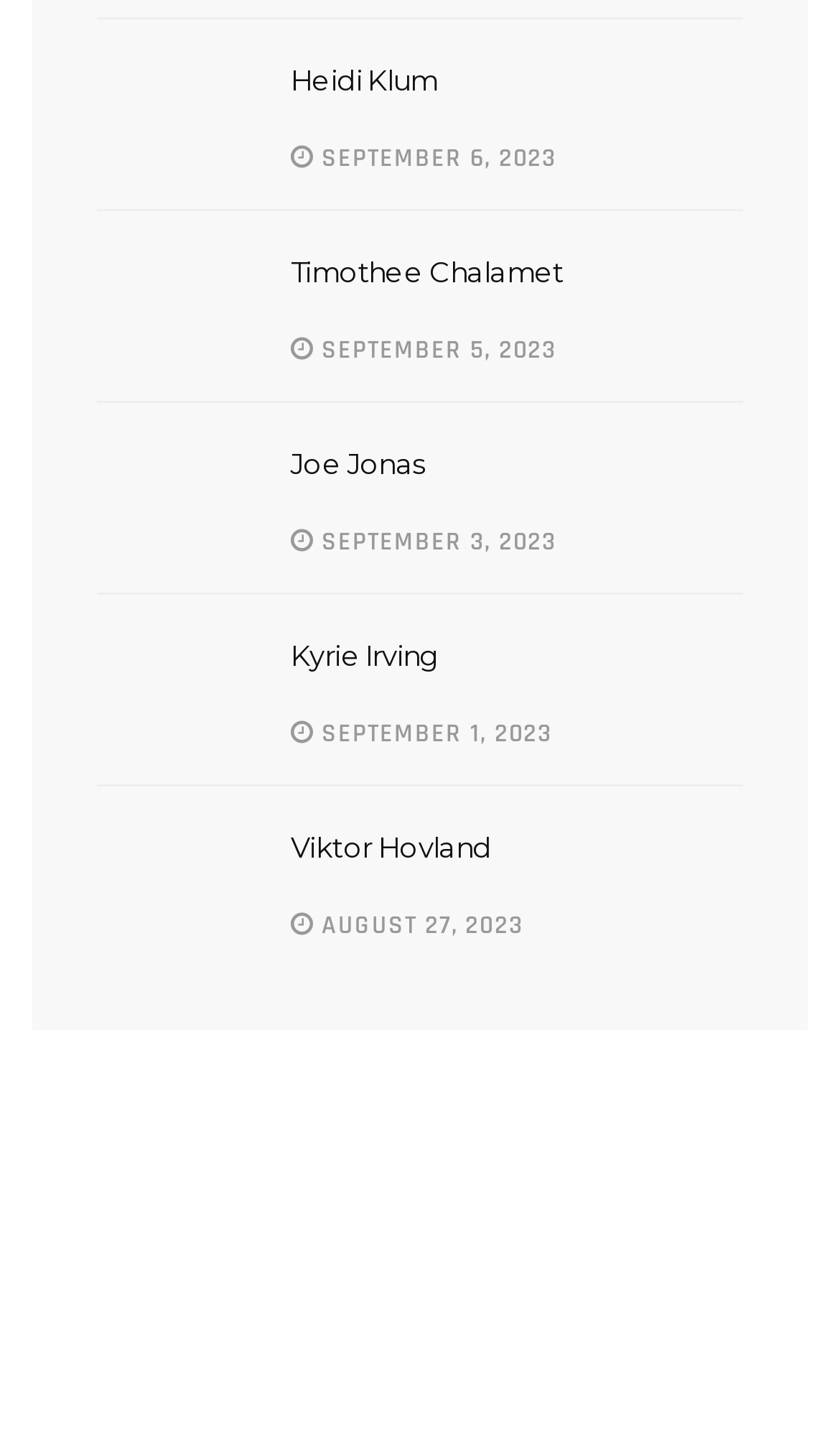Reply to the question with a brief word or phrase: Who is the first celebrity listed?

Heidi Klum